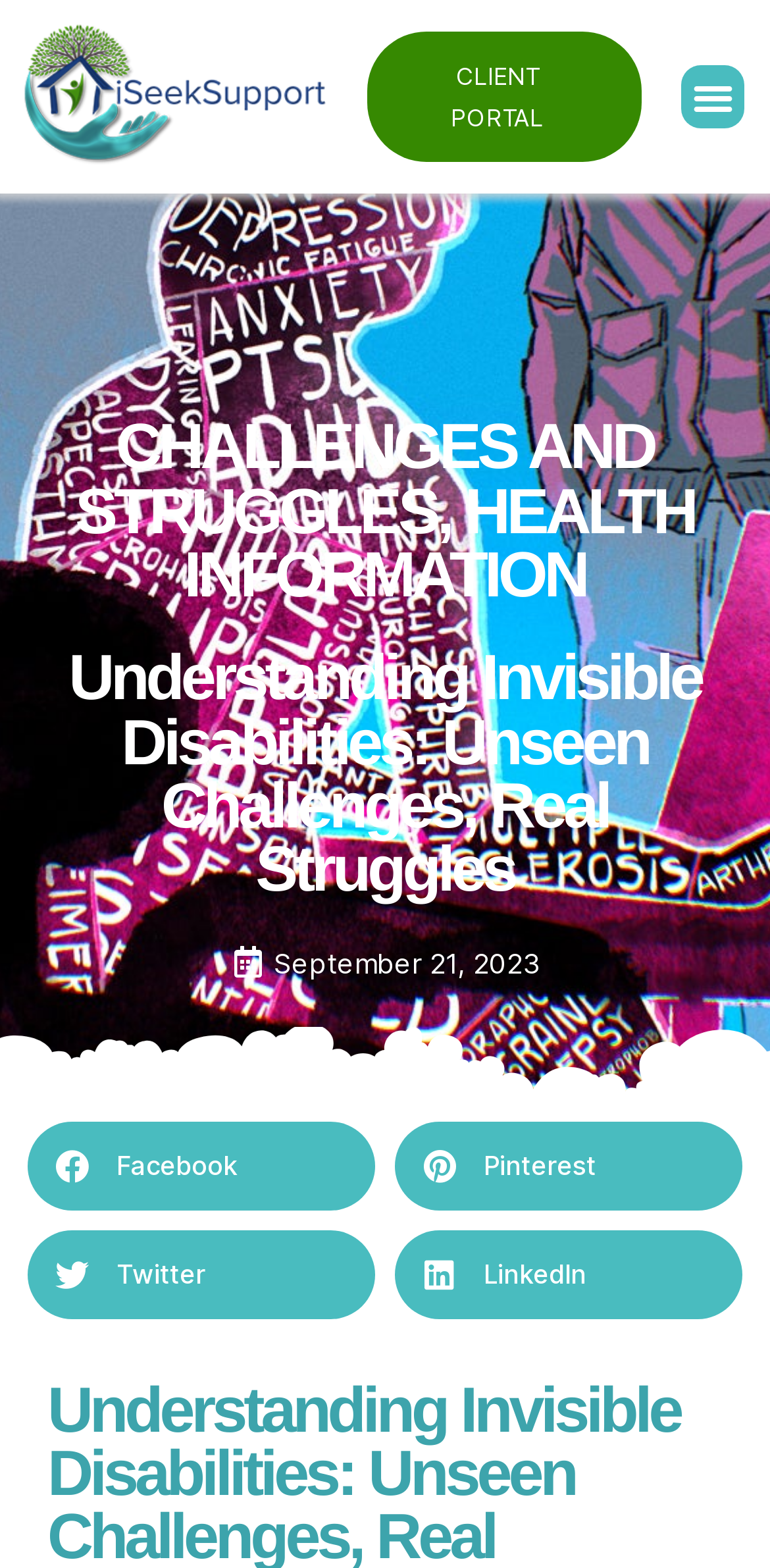Detail the various sections and features of the webpage.

The webpage is focused on health information, specifically exploring the challenges and struggles faced by individuals with unseen conditions. At the top right corner, there is a menu toggle button. Below it, there is a link to the client portal. 

The main content of the webpage is divided into two sections. The first section has a heading that reads "CHALLENGES AND STRUGGLES, HEALTH INFORMATION" with two links underneath, "CHALLENGES AND STRUGGLES" and "HEALTH INFORMATION". 

The second section has a heading that reads "Understanding Invisible Disabilities: Unseen Challenges, Real Struggles". Below this heading, there is a link to a specific date, September 21, 2023, with a time stamp next to it. 

At the bottom of the webpage, there are four social media sharing buttons, aligned horizontally, for Facebook, Pinterest, Twitter, and LinkedIn, each with its respective icon and text label. The Facebook and Twitter buttons are positioned on the left, while the Pinterest and LinkedIn buttons are on the right.